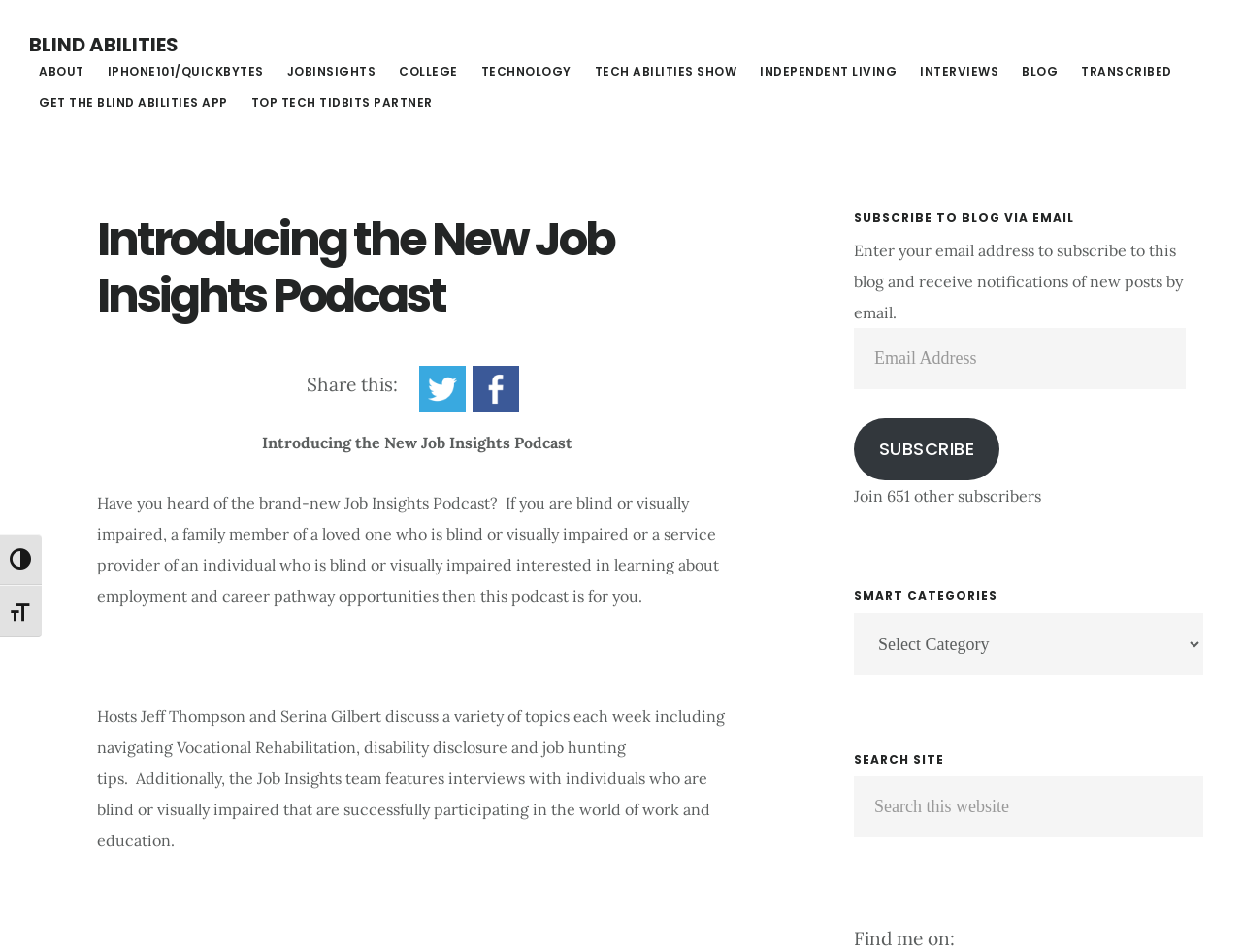Provide the bounding box coordinates for the area that should be clicked to complete the instruction: "Click on the 'How to Build Your Personal Brand as a New Developer' link".

None